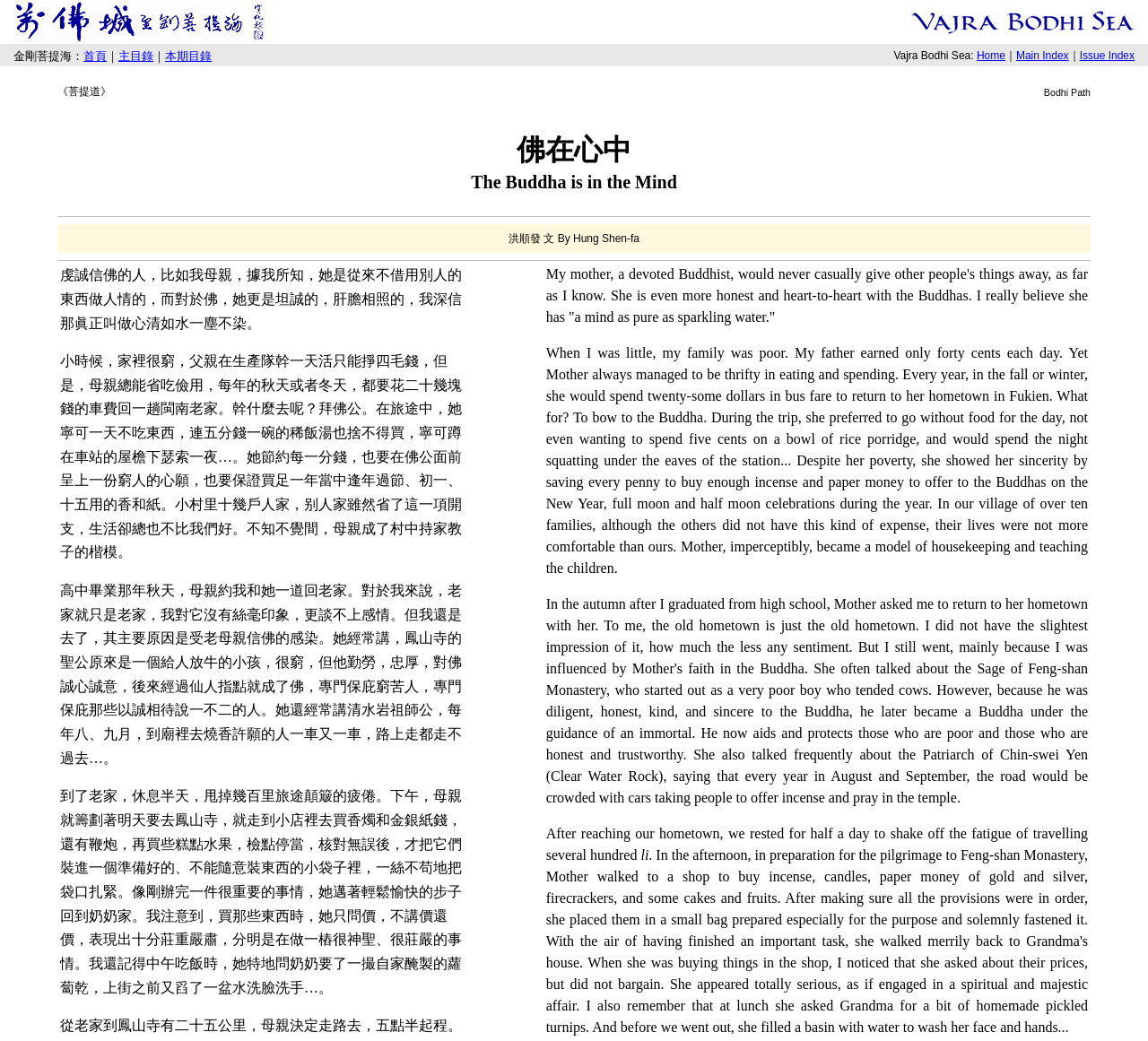Determine the bounding box coordinates for the UI element with the following description: "本期目錄". The coordinates should be four float numbers between 0 and 1, represented as [left, top, right, bottom].

[0.144, 0.047, 0.184, 0.06]